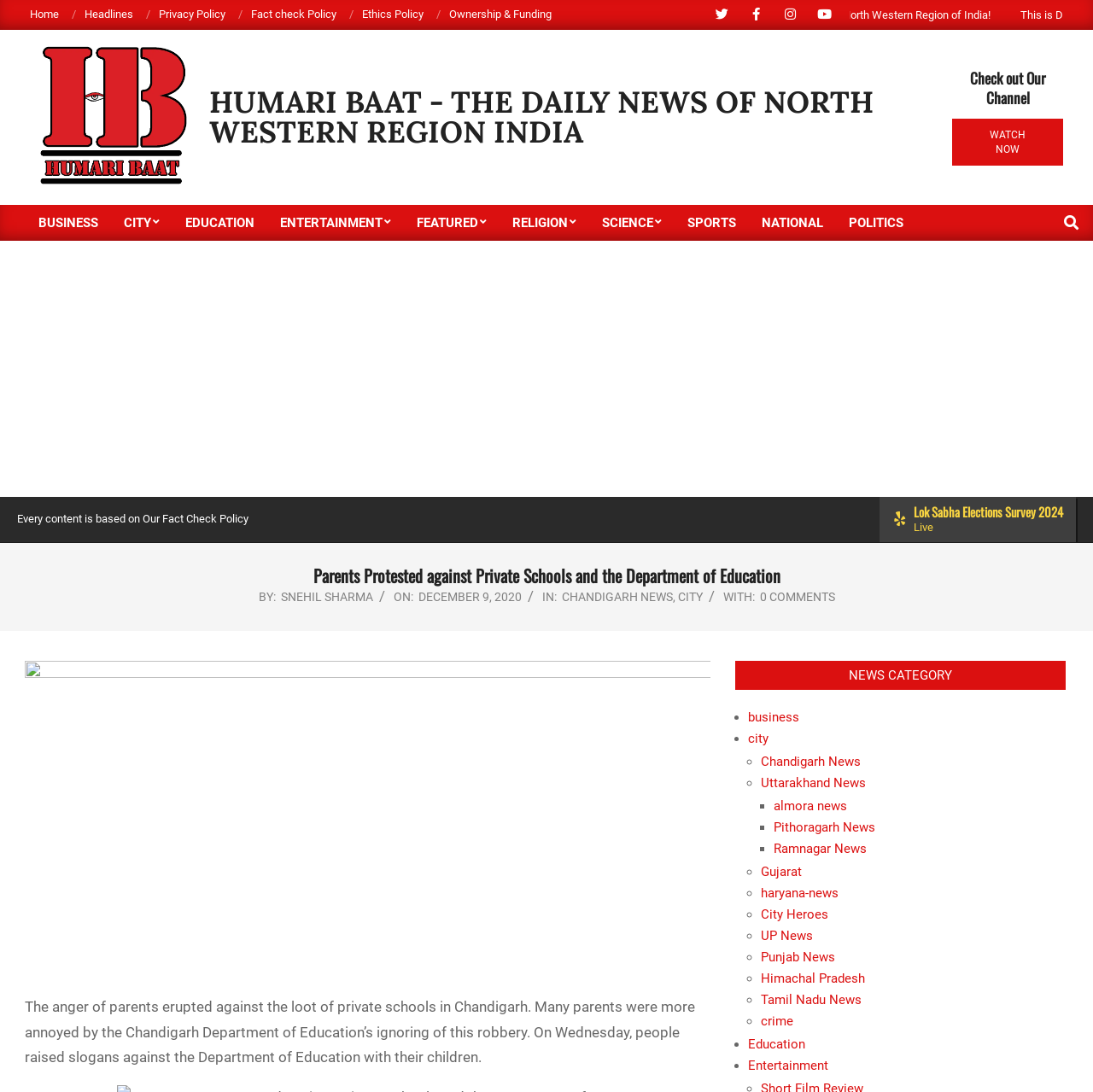Can you find the bounding box coordinates for the element to click on to achieve the instruction: "Watch the video"?

[0.871, 0.109, 0.973, 0.152]